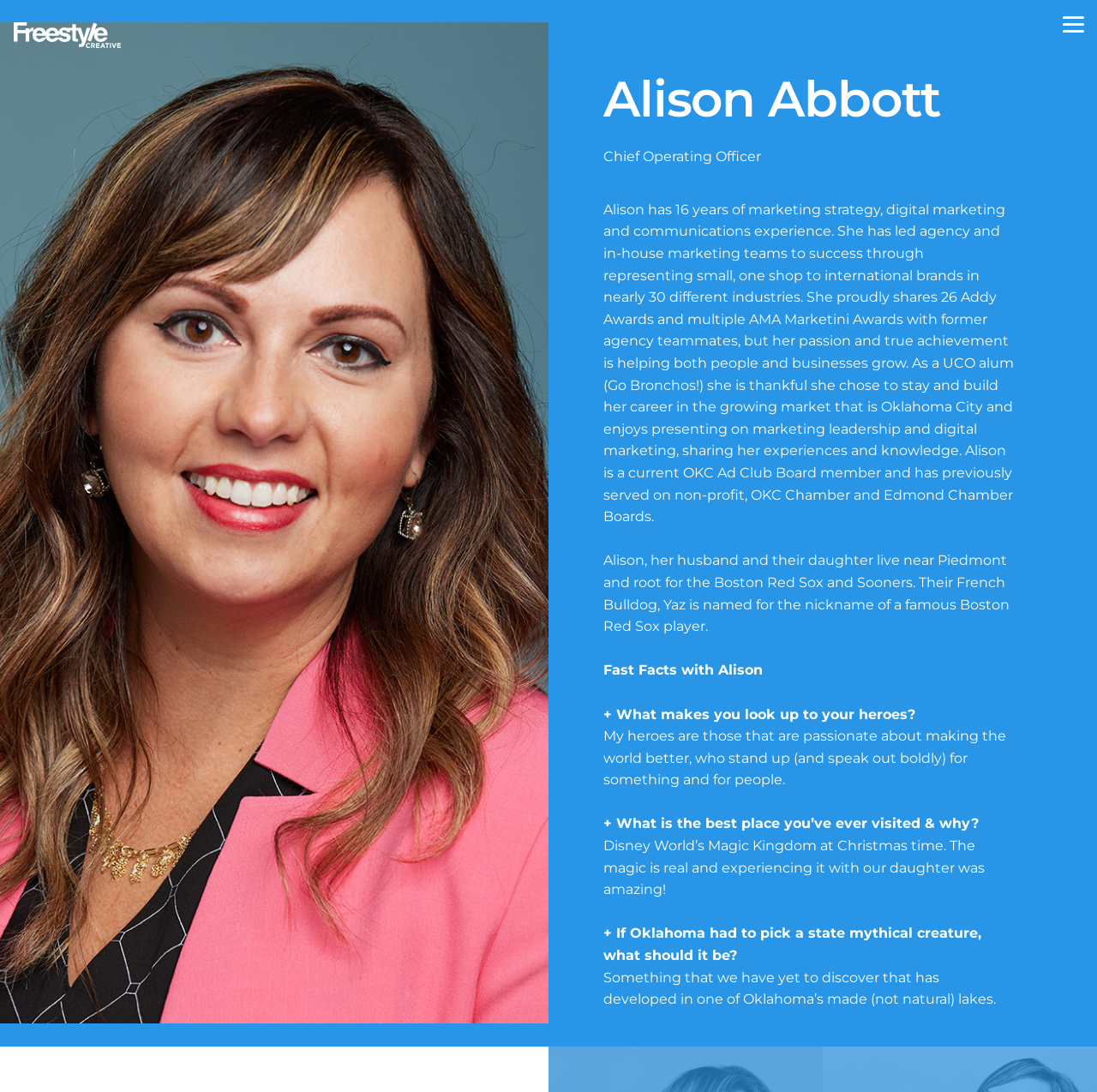Give a succinct answer to this question in a single word or phrase: 
What is the topic of the podcast mentioned on the webpage?

Not specified